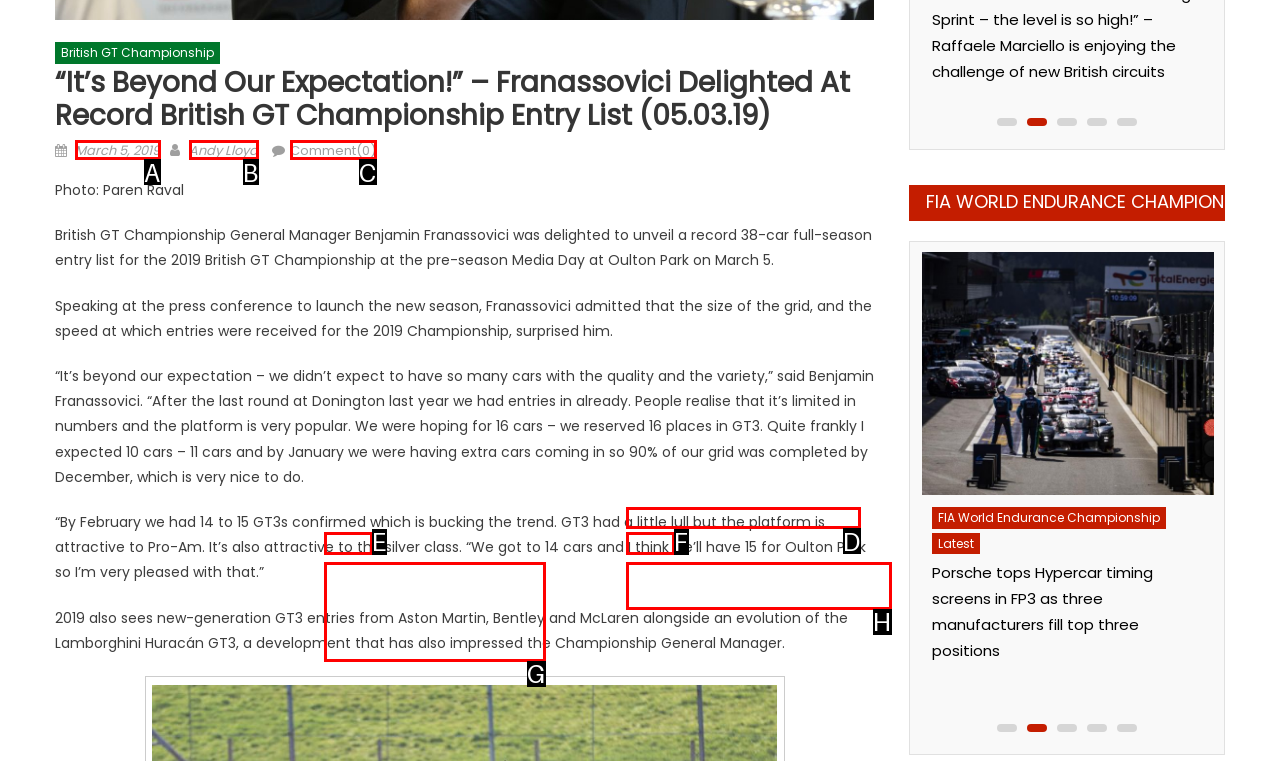Identify the option that corresponds to the given description: Andy Lloyd. Reply with the letter of the chosen option directly.

B